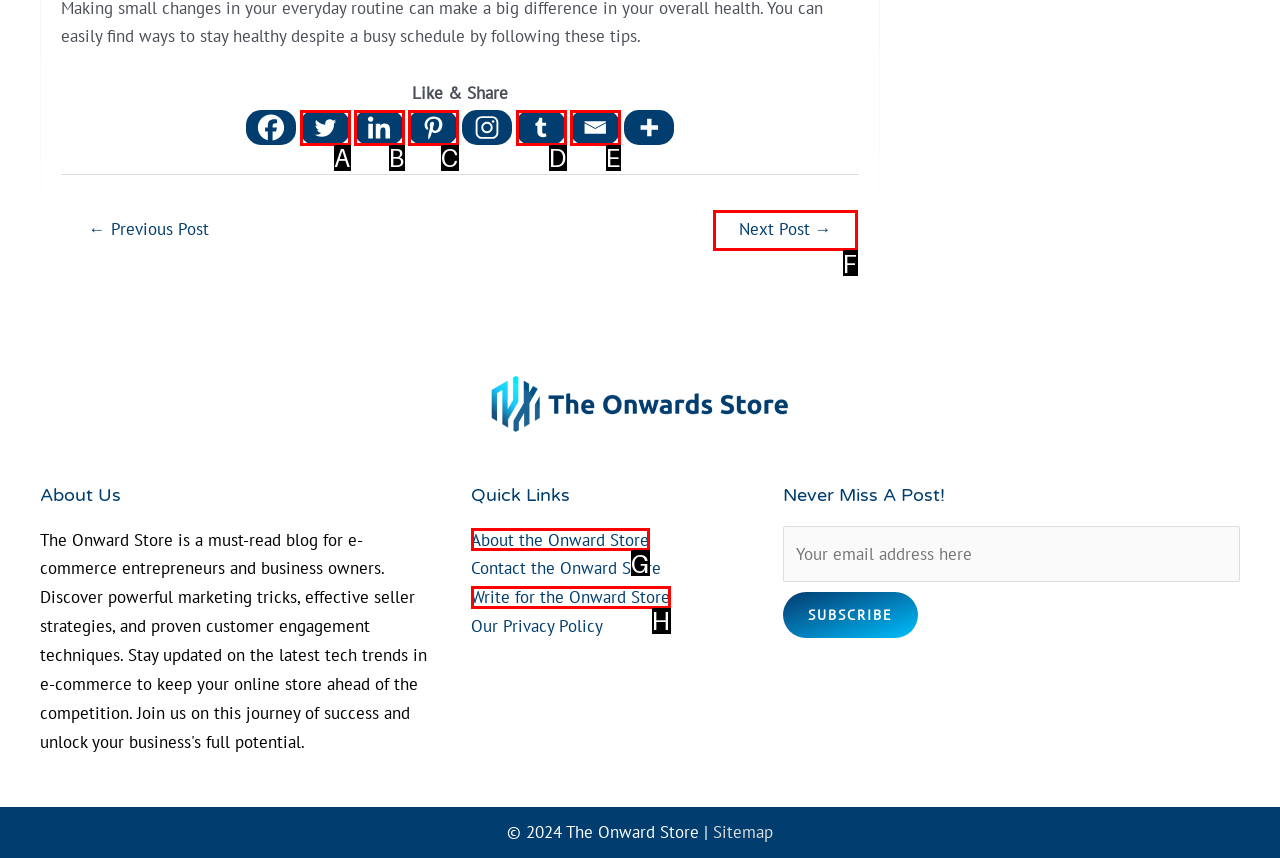Tell me which one HTML element best matches the description: aria-label="Pinterest" title="Pinterest" Answer with the option's letter from the given choices directly.

C